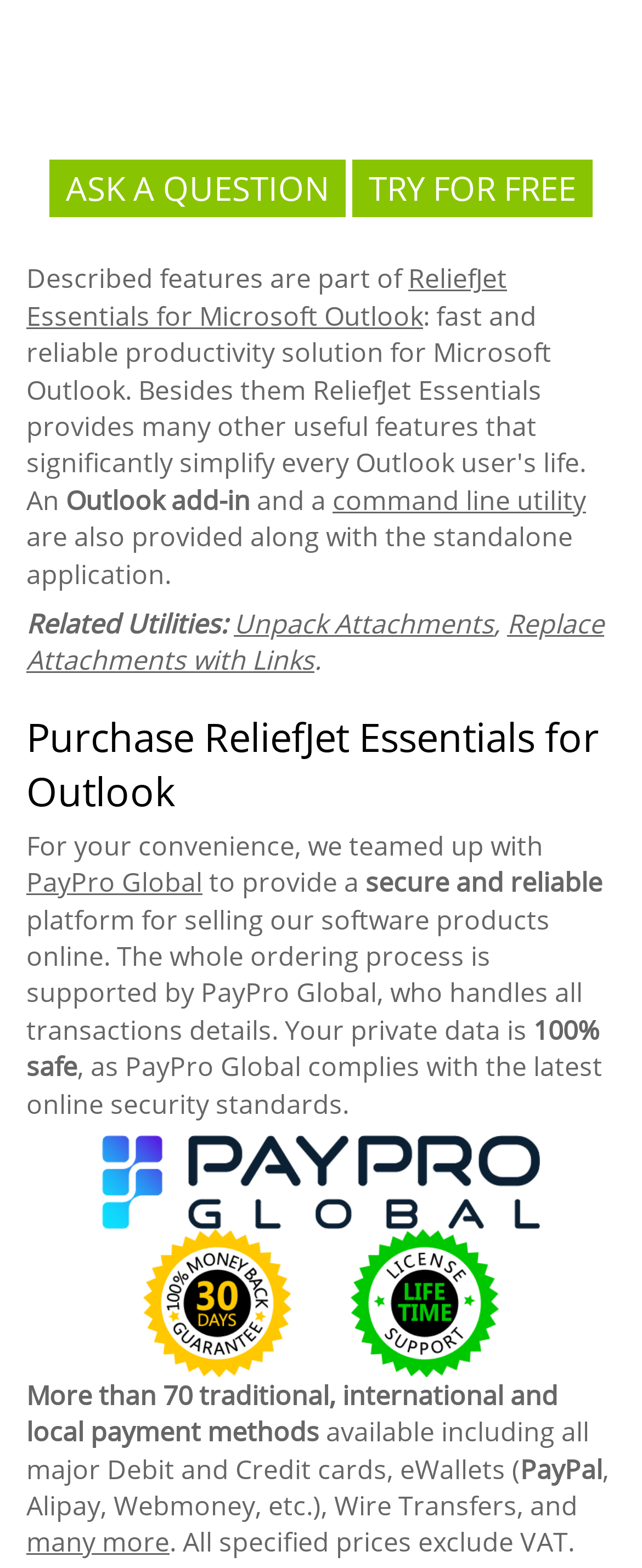How many days is the moneyback guarantee?
Can you provide a detailed and comprehensive answer to the question?

I found a link with the text '30 Days Moneyback Guarantee' which indicates the duration of the moneyback guarantee.